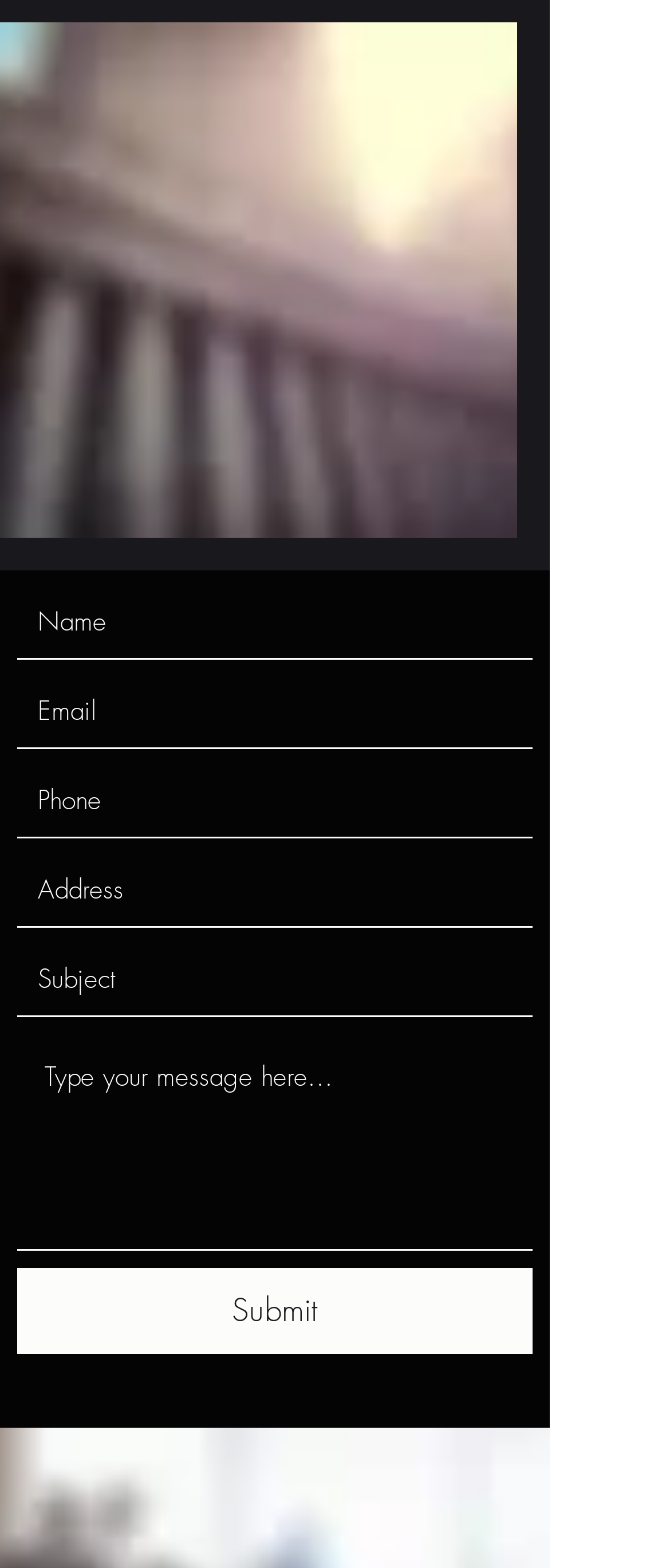Please give a one-word or short phrase response to the following question: 
What is the purpose of the image at the top?

Courthouse